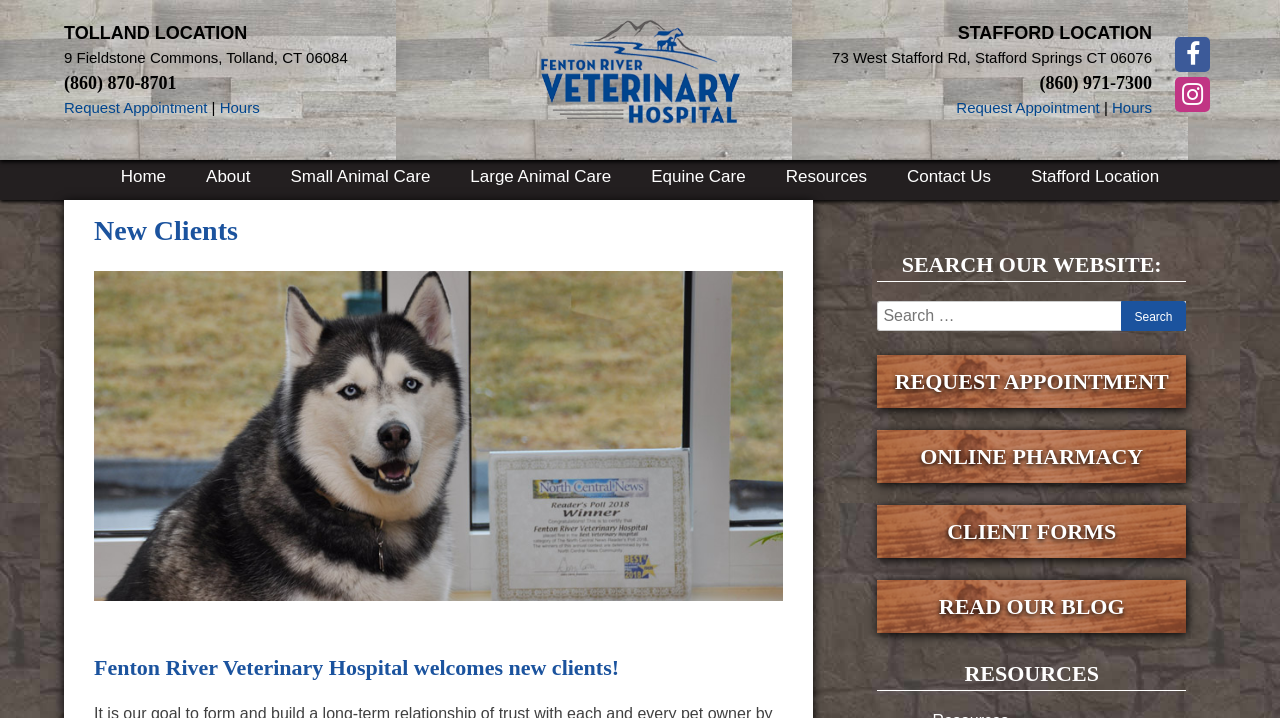How many locations does Fenton River Veterinary Hospital have?
Could you answer the question with a detailed and thorough explanation?

I found this by looking at the headings 'TOLLAND LOCATION' and 'STAFFORD LOCATION', which suggest that the hospital has two locations.